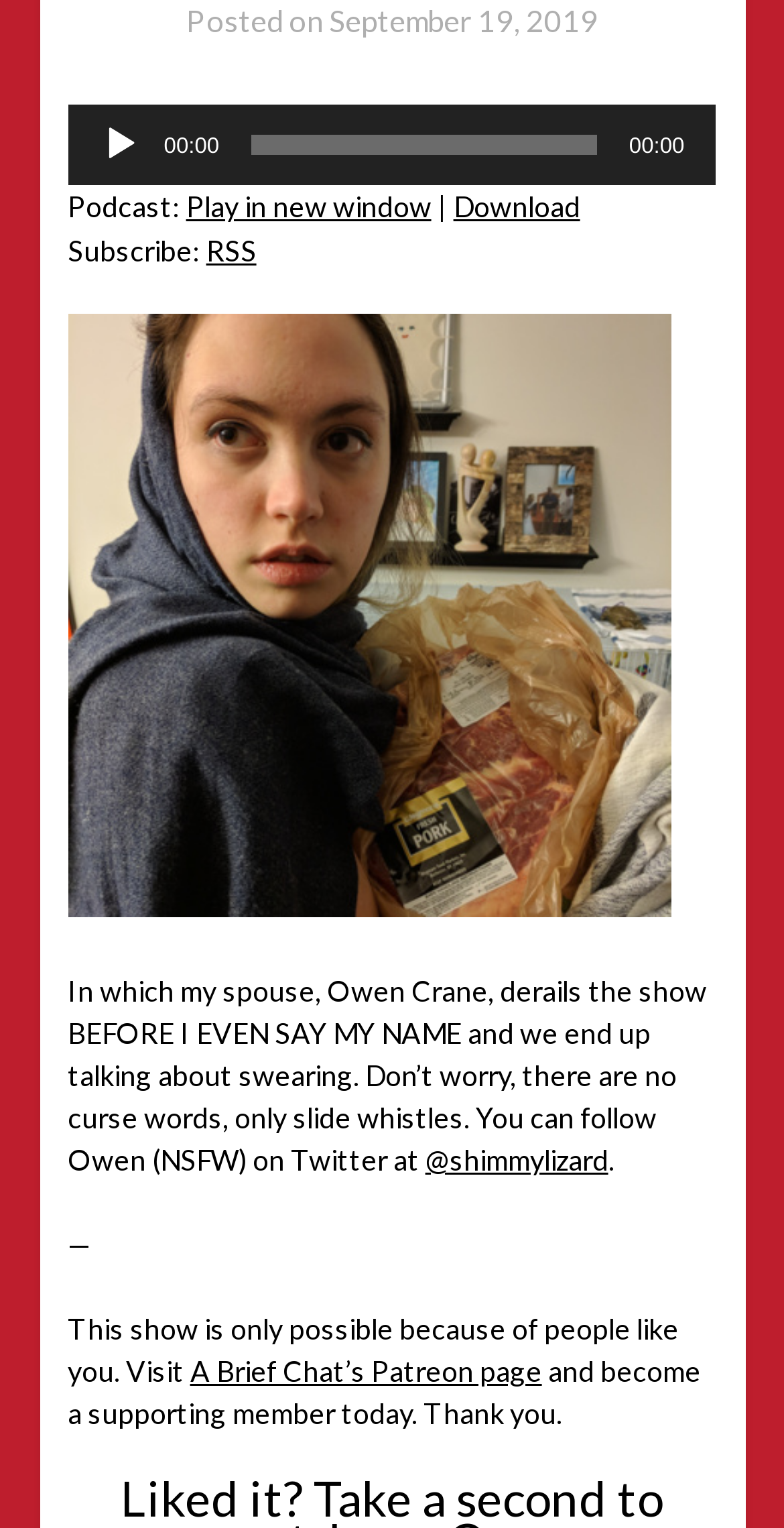Please identify the bounding box coordinates of the clickable area that will fulfill the following instruction: "Visit the Patreon page". The coordinates should be in the format of four float numbers between 0 and 1, i.e., [left, top, right, bottom].

[0.242, 0.886, 0.691, 0.908]